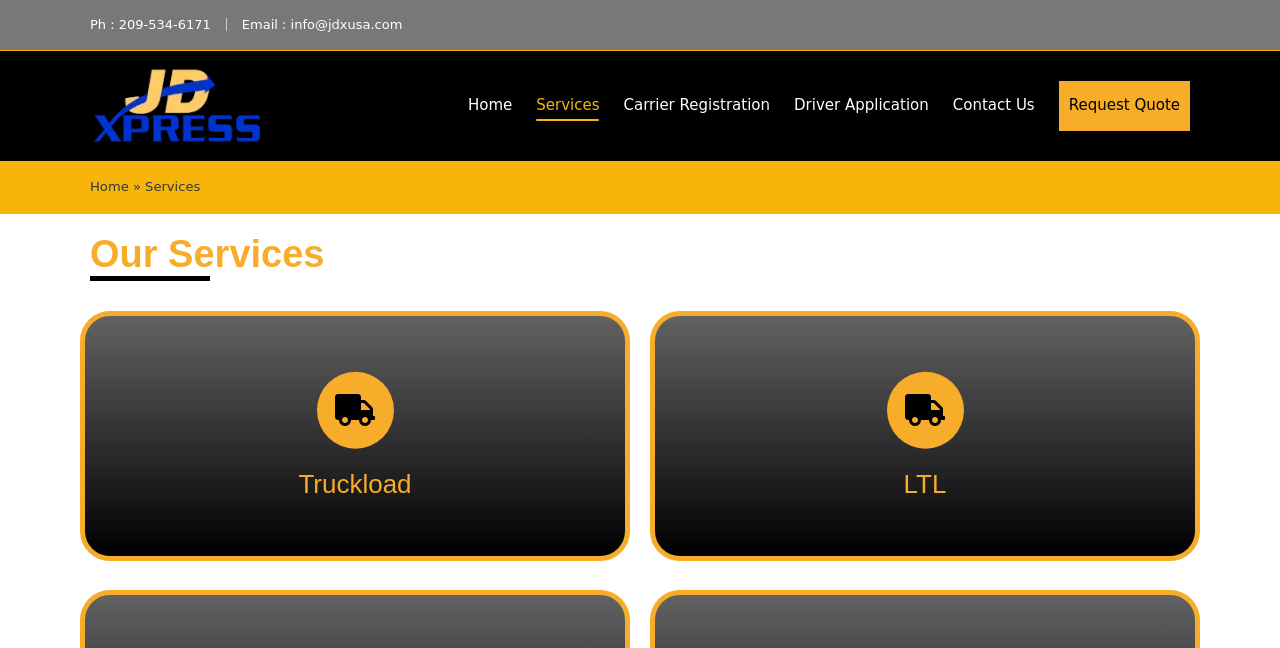Bounding box coordinates are given in the format (top-left x, top-left y, bottom-right x, bottom-right y). All values should be floating point numbers between 0 and 1. Provide the bounding box coordinate for the UI element described as: Services

[0.419, 0.14, 0.468, 0.187]